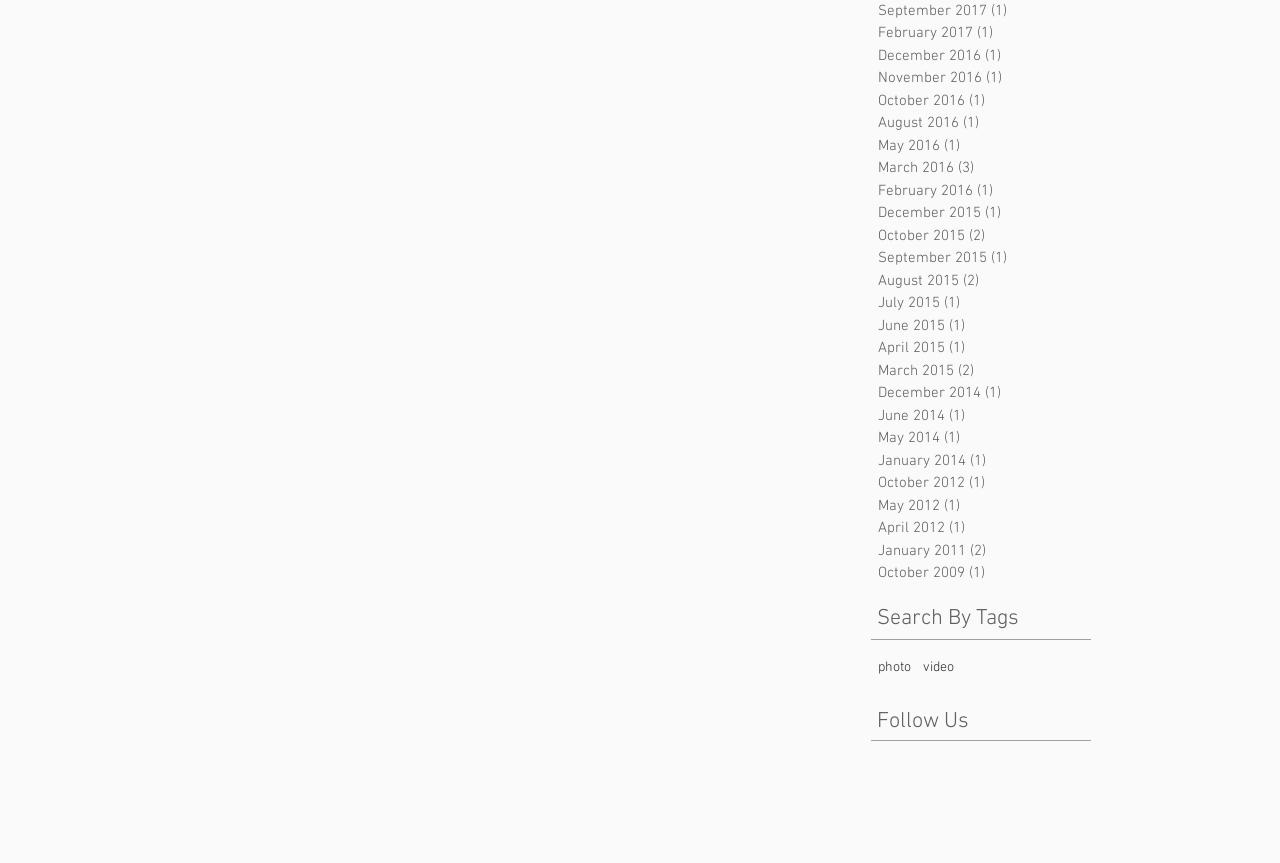Predict the bounding box coordinates of the UI element that matches this description: "aria-label="Facebook Basic Square"". The coordinates should be in the format [left, top, right, bottom] with each value between 0 and 1.

[0.686, 0.874, 0.704, 0.9]